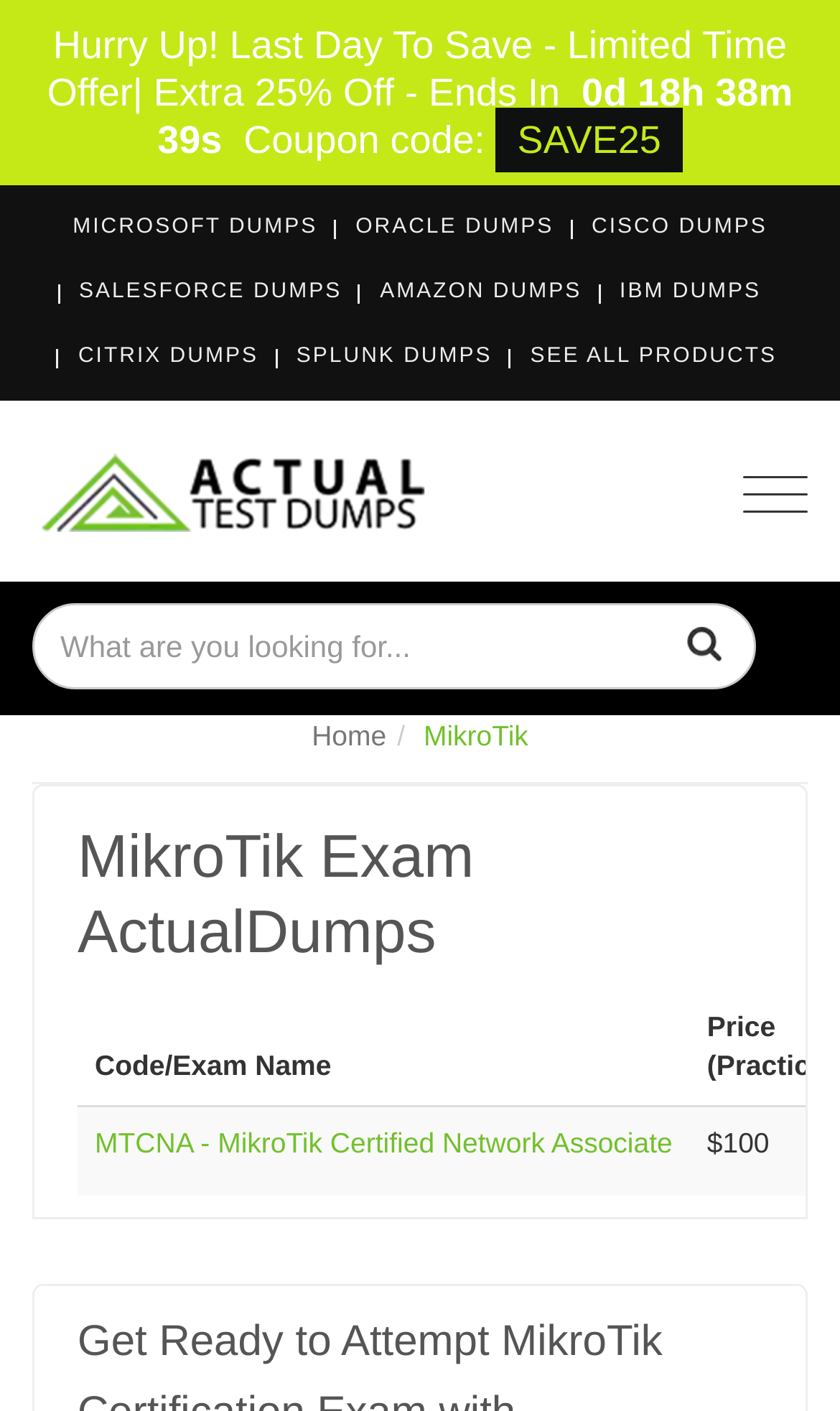Identify the bounding box for the element characterized by the following description: "Microsoft Dumps".

[0.086, 0.153, 0.378, 0.169]